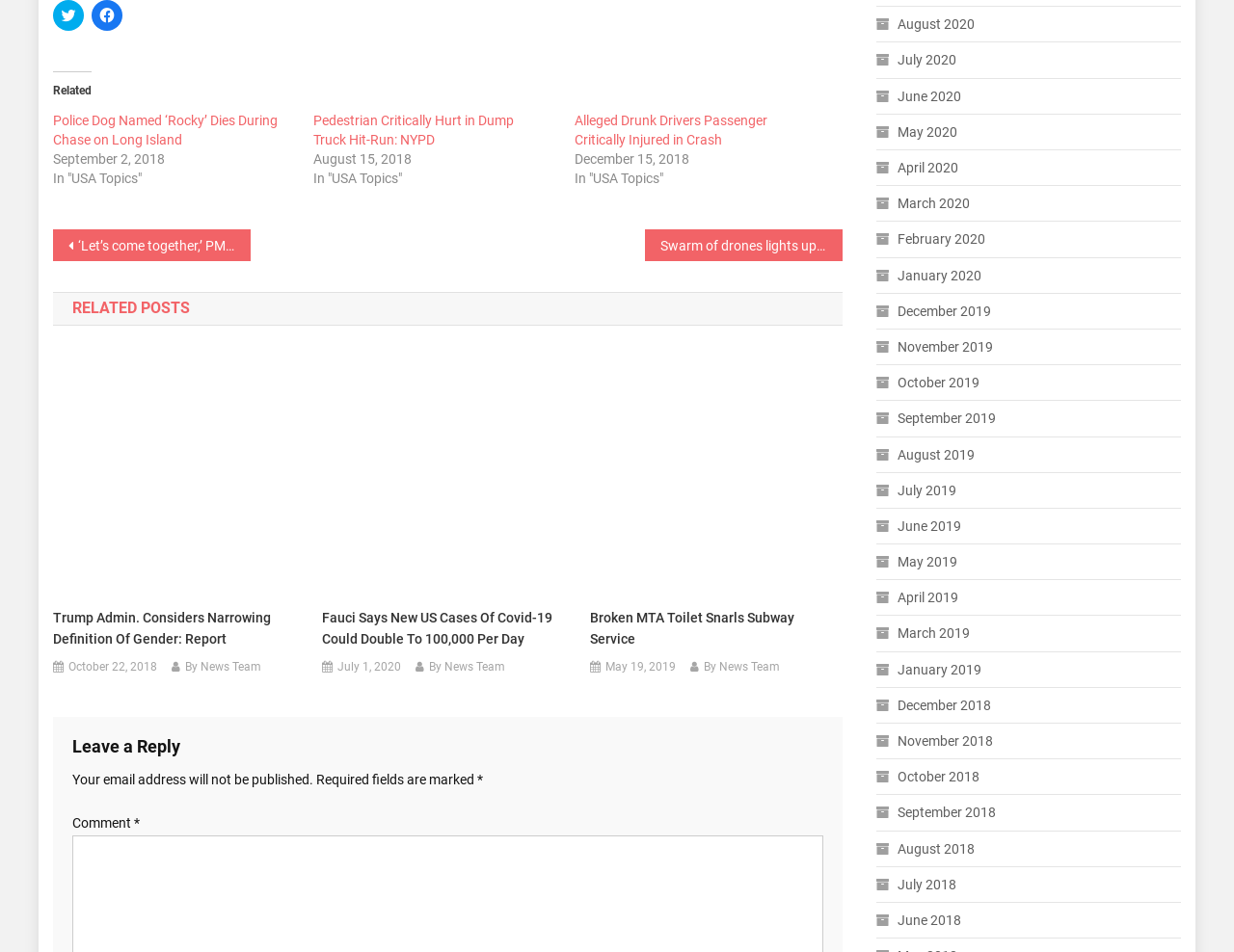Please respond to the question using a single word or phrase:
What is the purpose of the 'Leave a Reply' section?

To comment